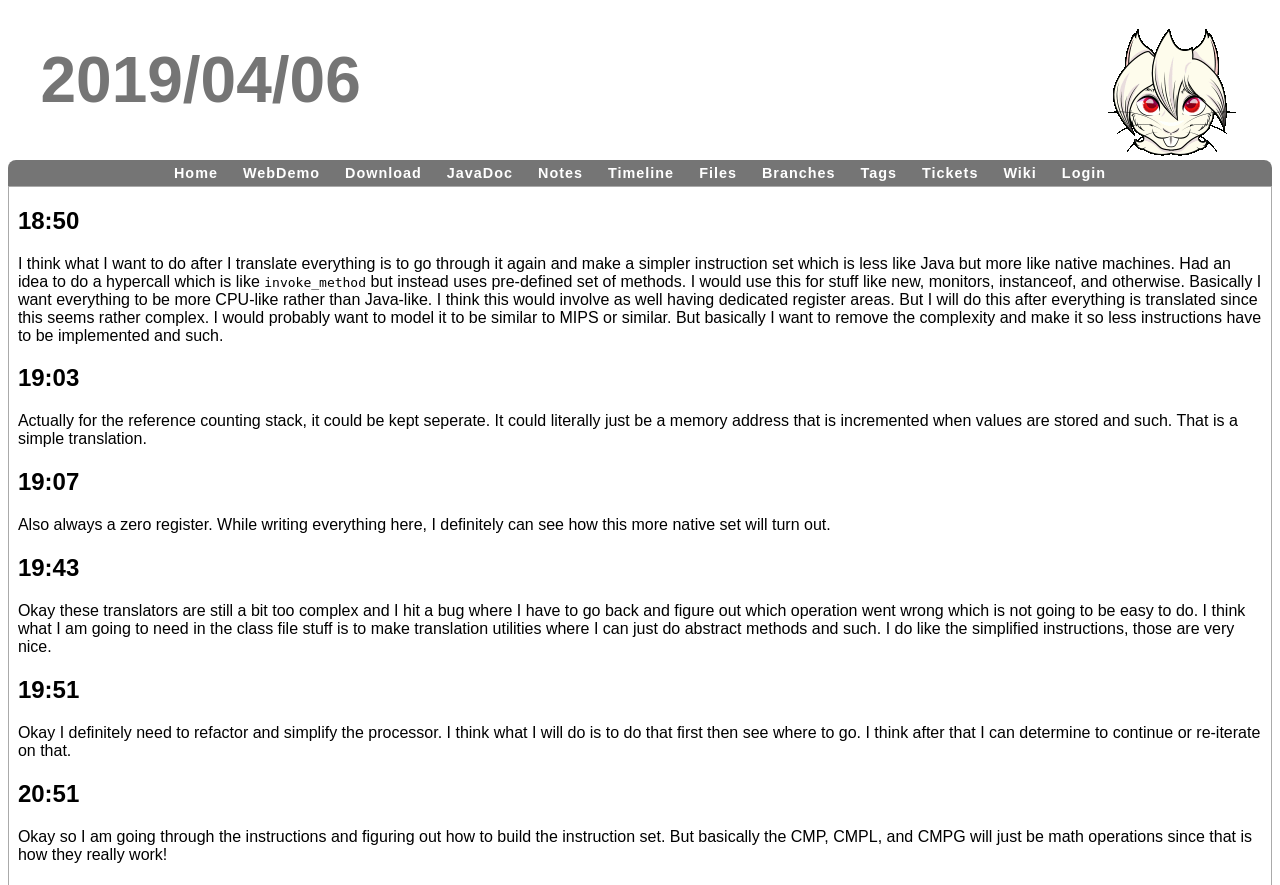Find the bounding box coordinates of the element to click in order to complete the given instruction: "Click on the Home link."

[0.128, 0.183, 0.178, 0.208]